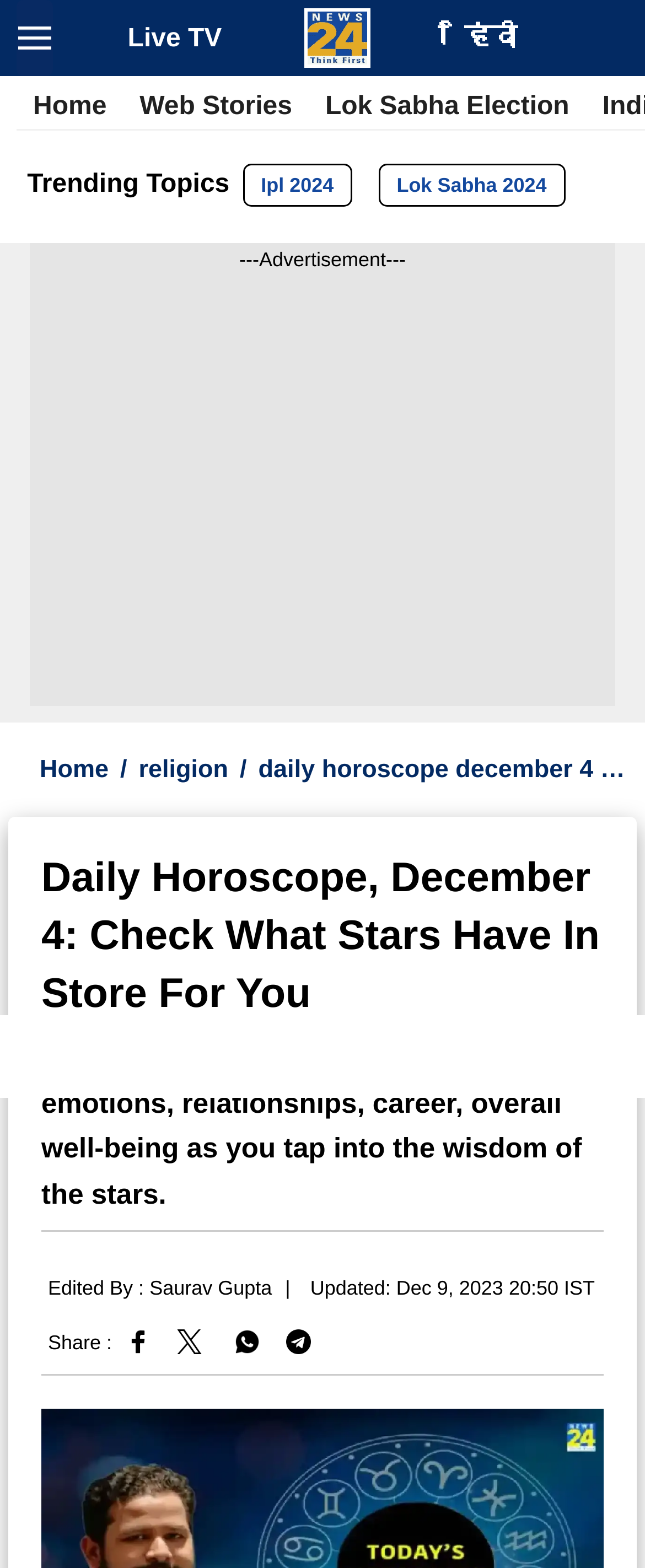Could you highlight the region that needs to be clicked to execute the instruction: "Check Hindi version"?

[0.72, 0.015, 0.802, 0.033]